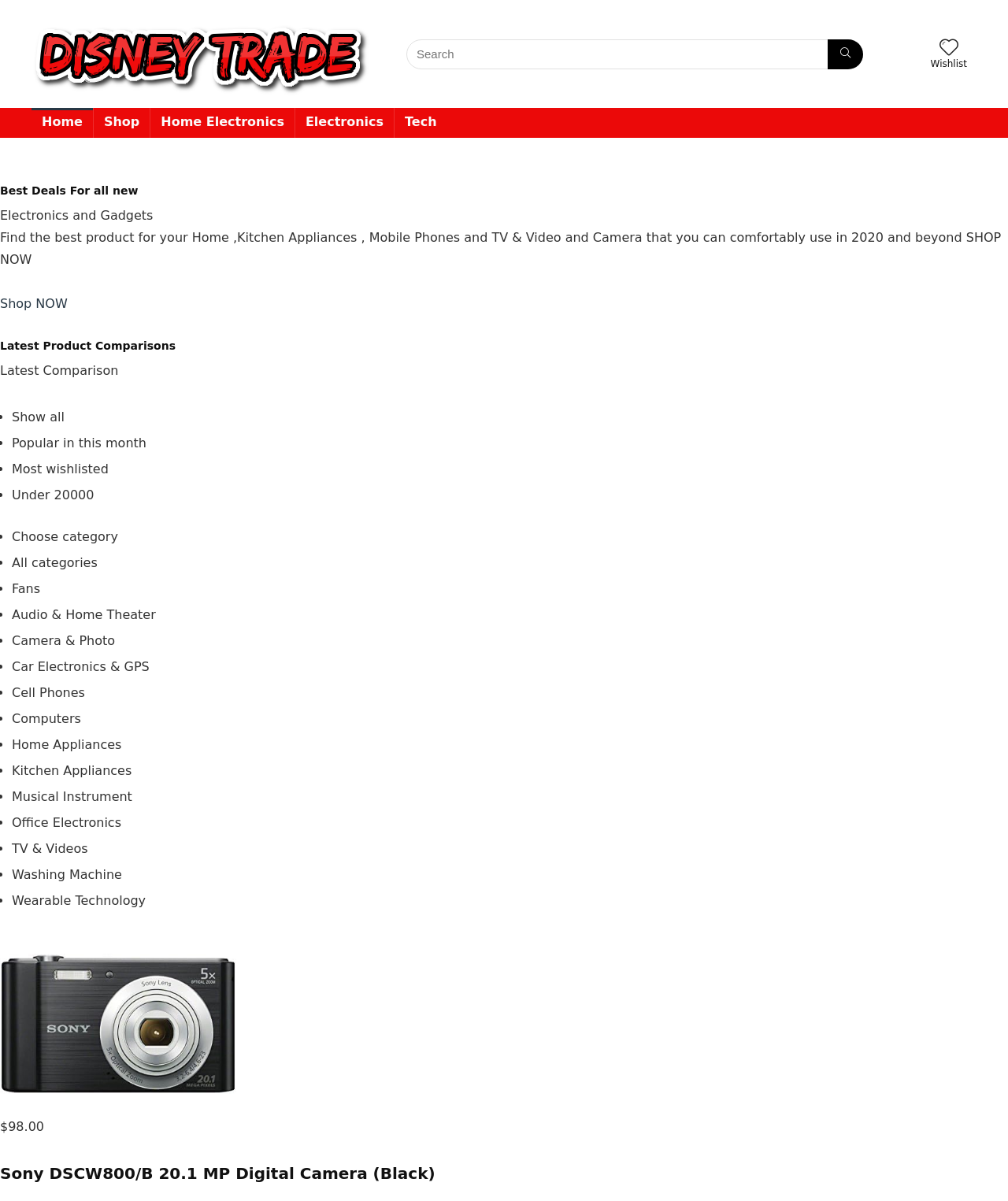What is the name of the online shop?
Please elaborate on the answer to the question with detailed information.

The name of the online shop can be found at the top of the webpage, where it says 'Disney Trade – Disney Trade – Online Shop'. This is likely the title of the webpage and the name of the online shop.